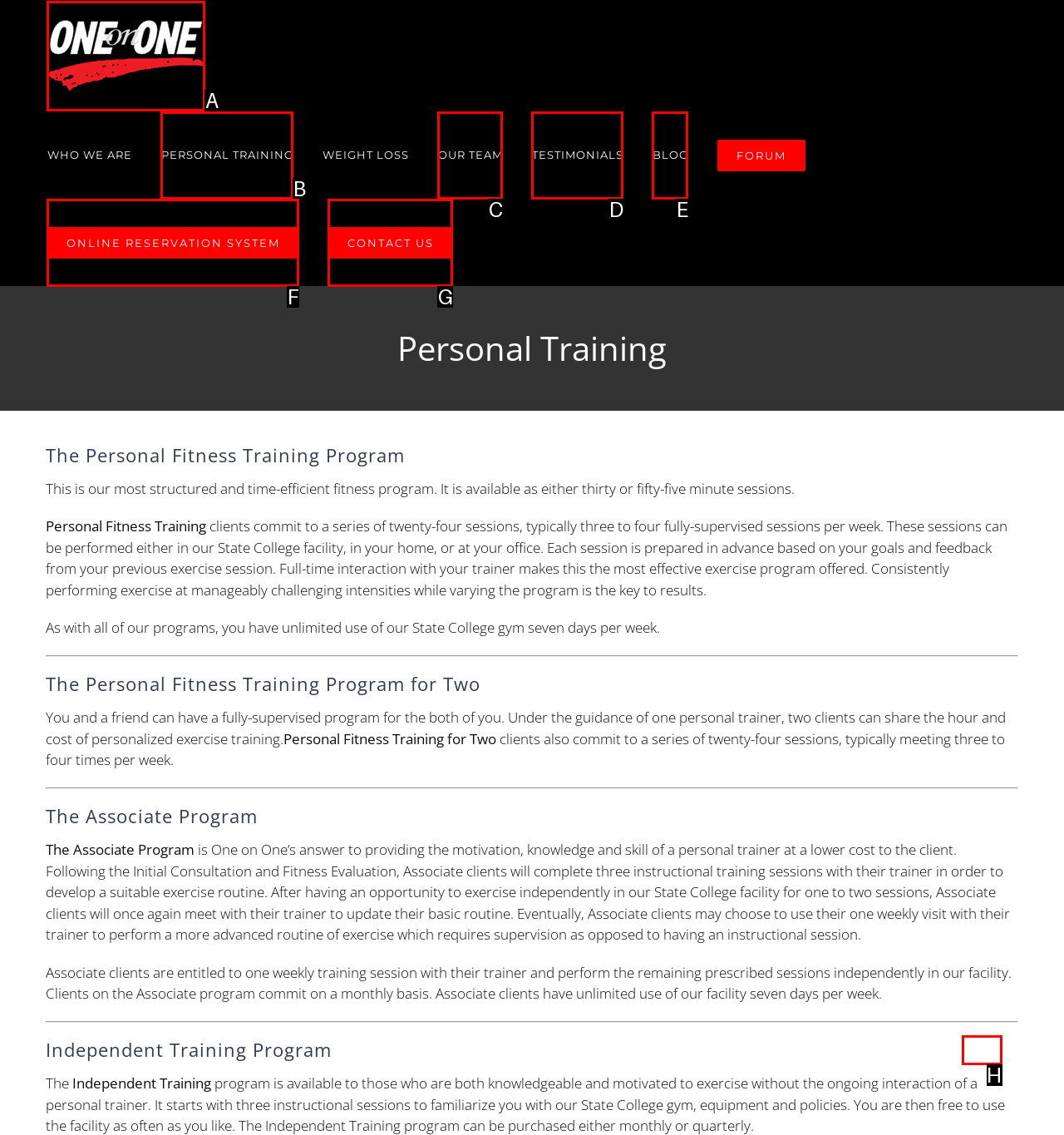Identify the HTML element that corresponds to the following description: alt="One on One Fitness Logo". Provide the letter of the correct option from the presented choices.

A